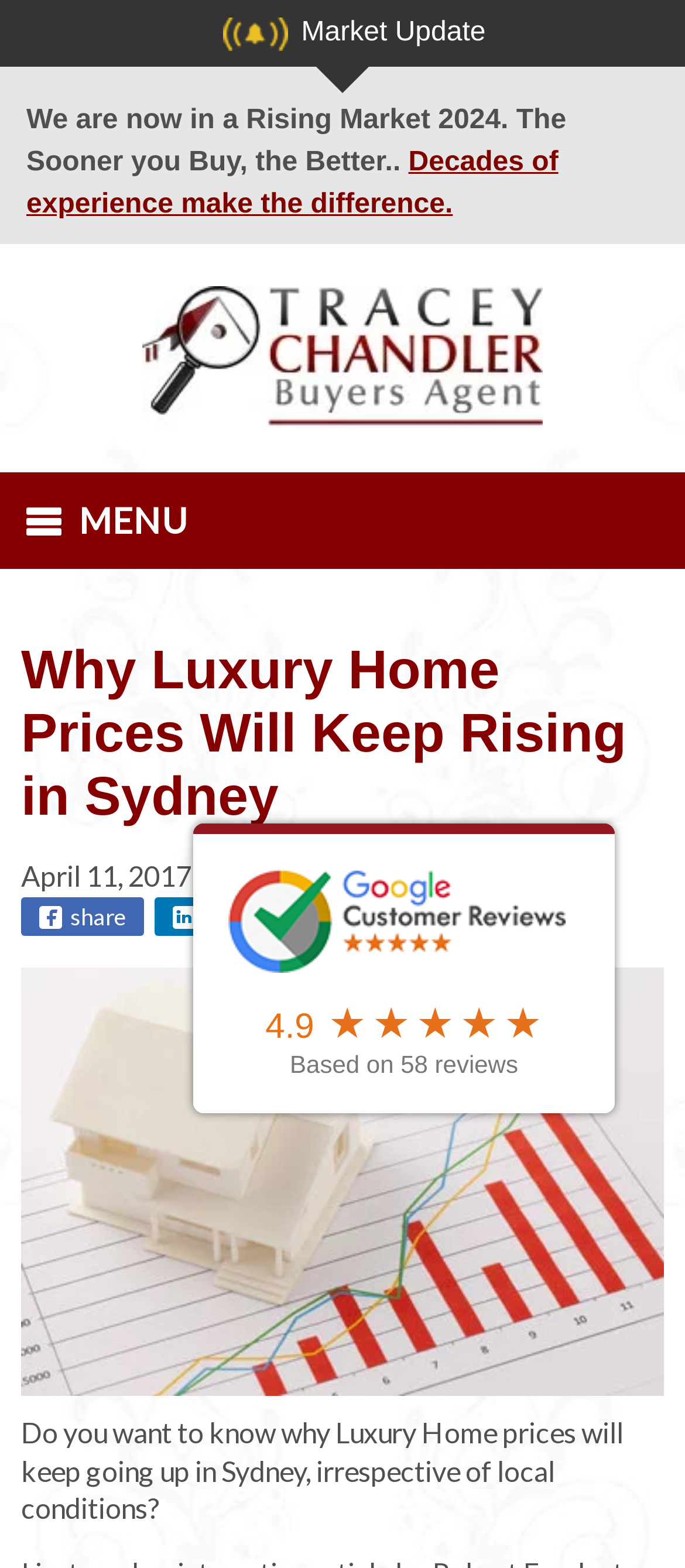What is the topic of the article?
Can you provide an in-depth and detailed response to the question?

The heading element 'Why Luxury Home Prices Will Keep Rising in Sydney' with bounding box coordinates [0.031, 0.408, 0.969, 0.529] and the associated image element suggest that the topic of the article is about luxury home prices in Sydney.